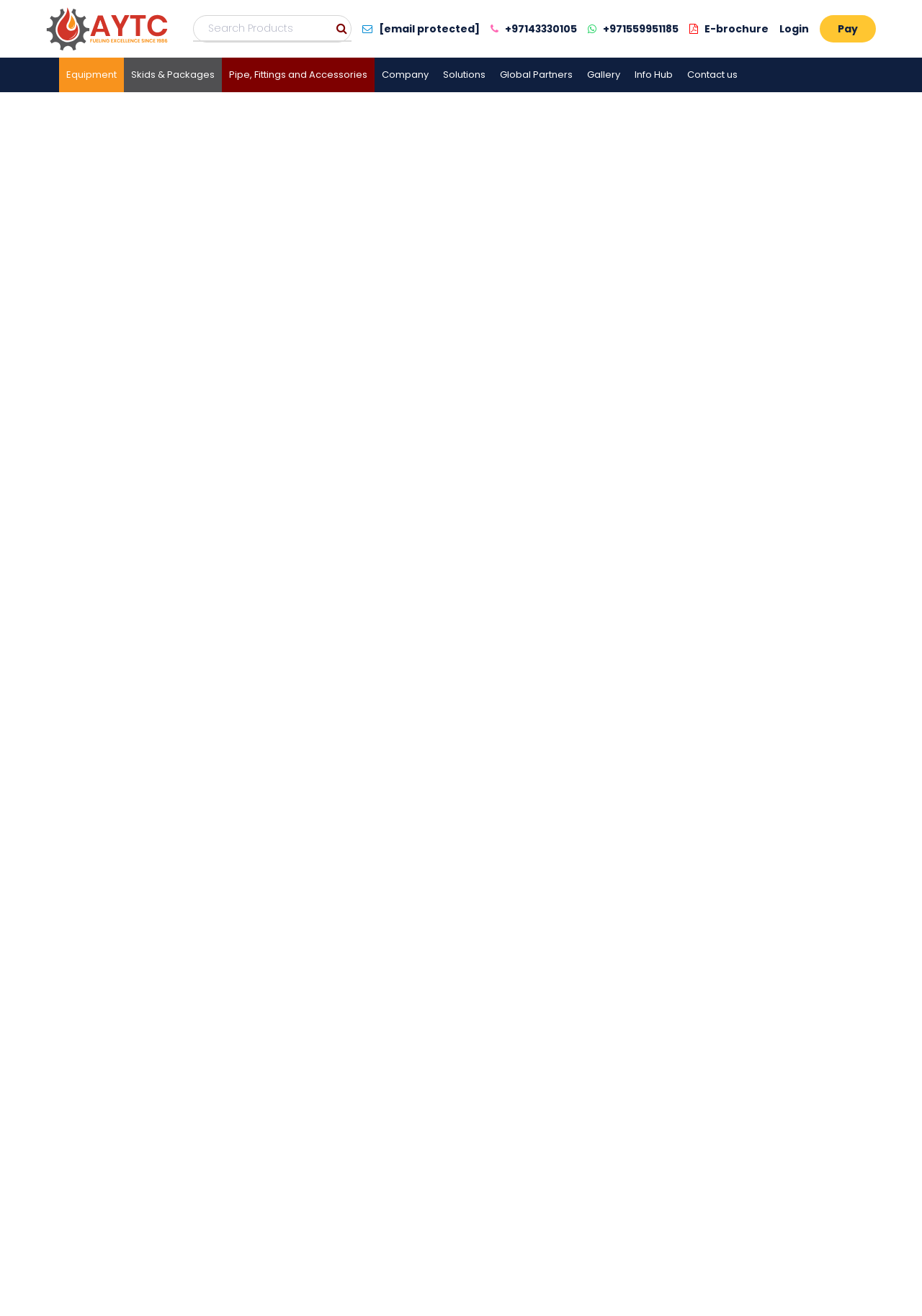What is the last product listed under 'Equipment'?
Respond with a short answer, either a single word or a phrase, based on the image.

Burners